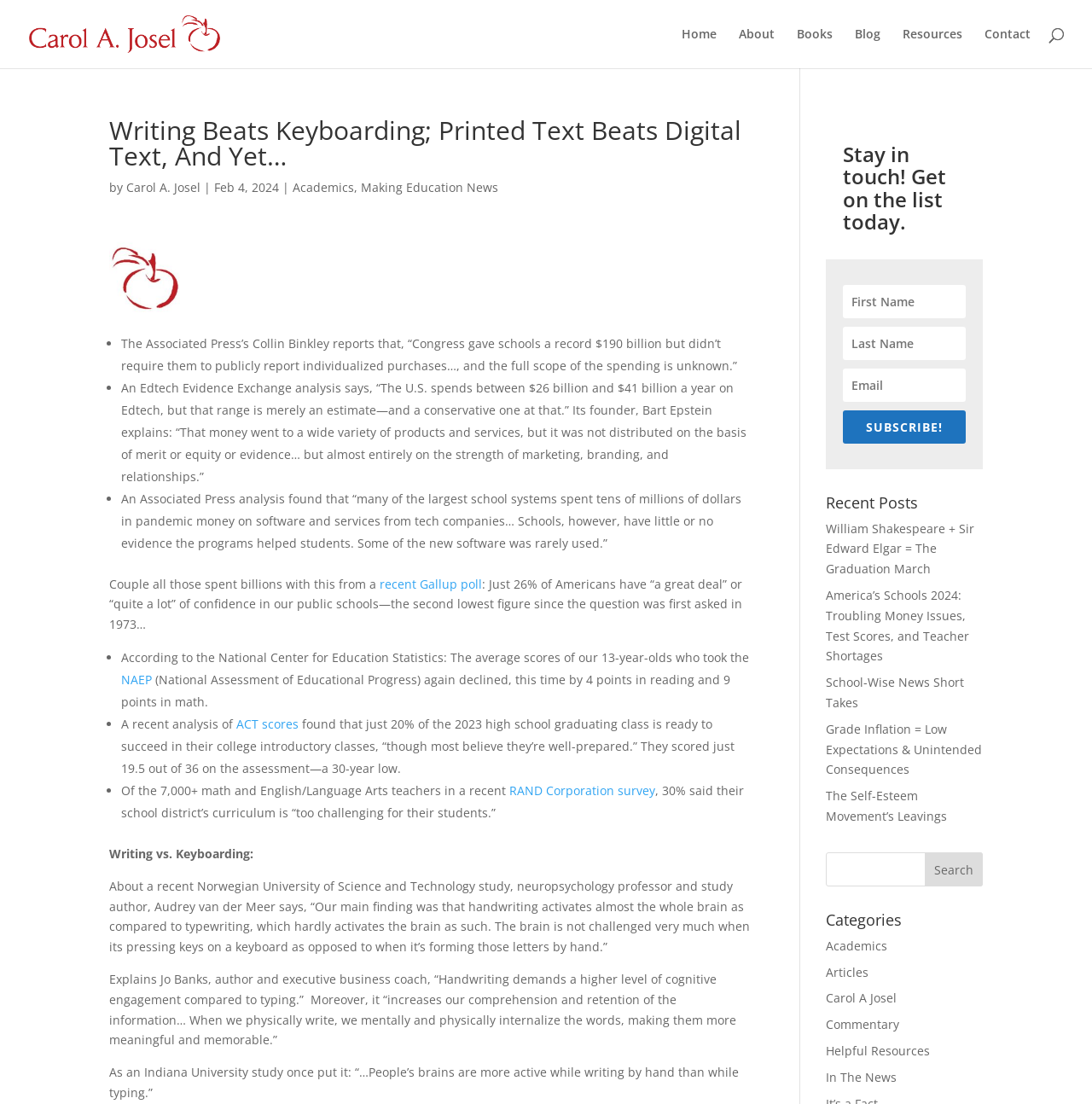Pinpoint the bounding box coordinates of the area that must be clicked to complete this instruction: "View recent posts".

[0.756, 0.448, 0.9, 0.47]